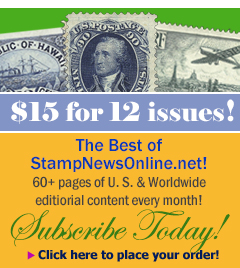Using the information from the screenshot, answer the following question thoroughly:
What is the purpose of the design elements in the image?

The caption states that the colors and design elements are intended to attract stamp enthusiasts and collectors, making it clear that subscribing will provide them with valuable insights and articles dedicated to their passion for stamps.